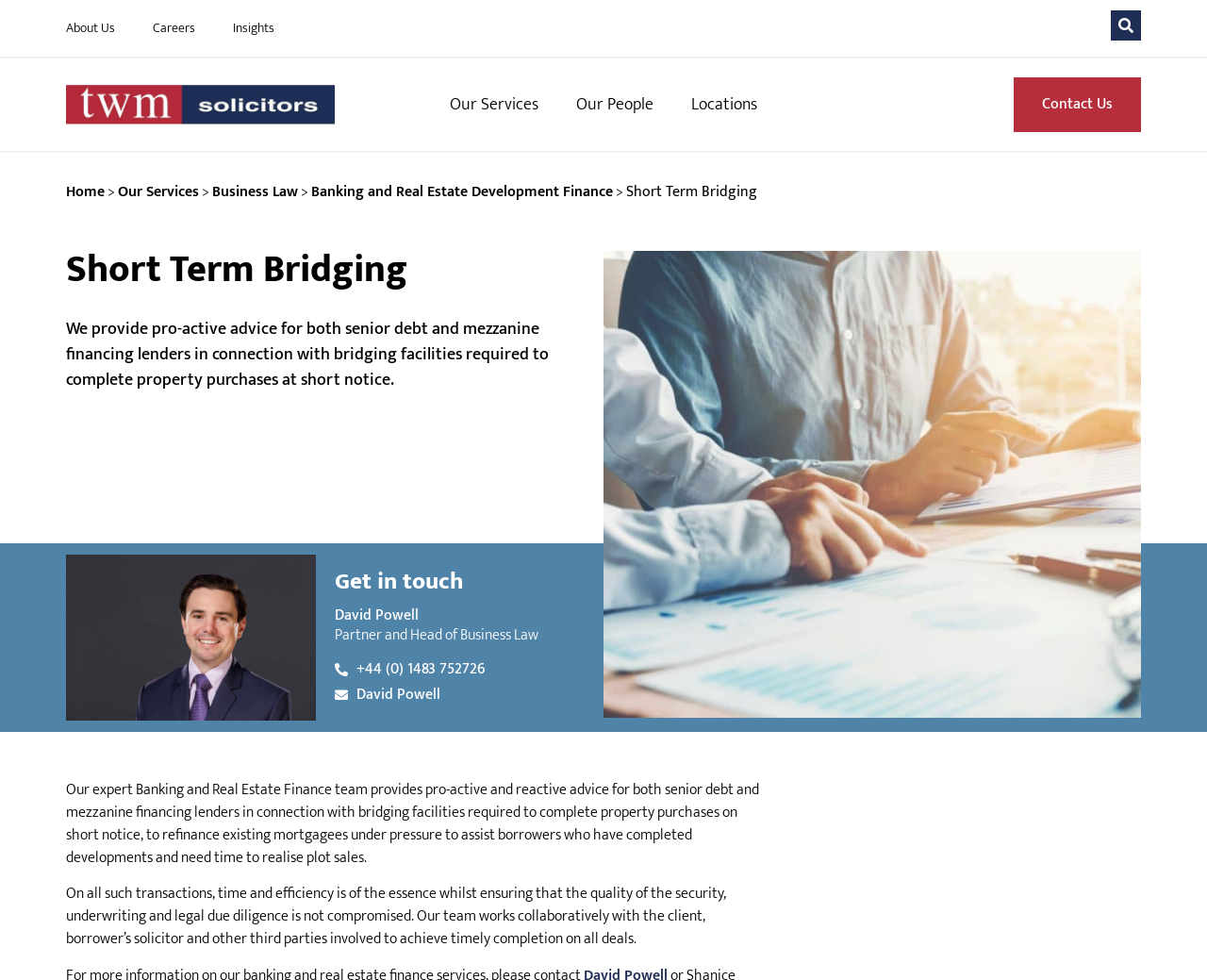Please answer the following question as detailed as possible based on the image: 
What is the role of the Banking and Real Estate Finance team?

The Banking and Real Estate Finance team provides proactive and reactive advice for both senior debt and mezzanine financing lenders in connection with bridging facilities required to complete property purchases on short notice. This is evident from the text 'Our expert Banking and Real Estate Finance team provides pro-active and reactive advice...'